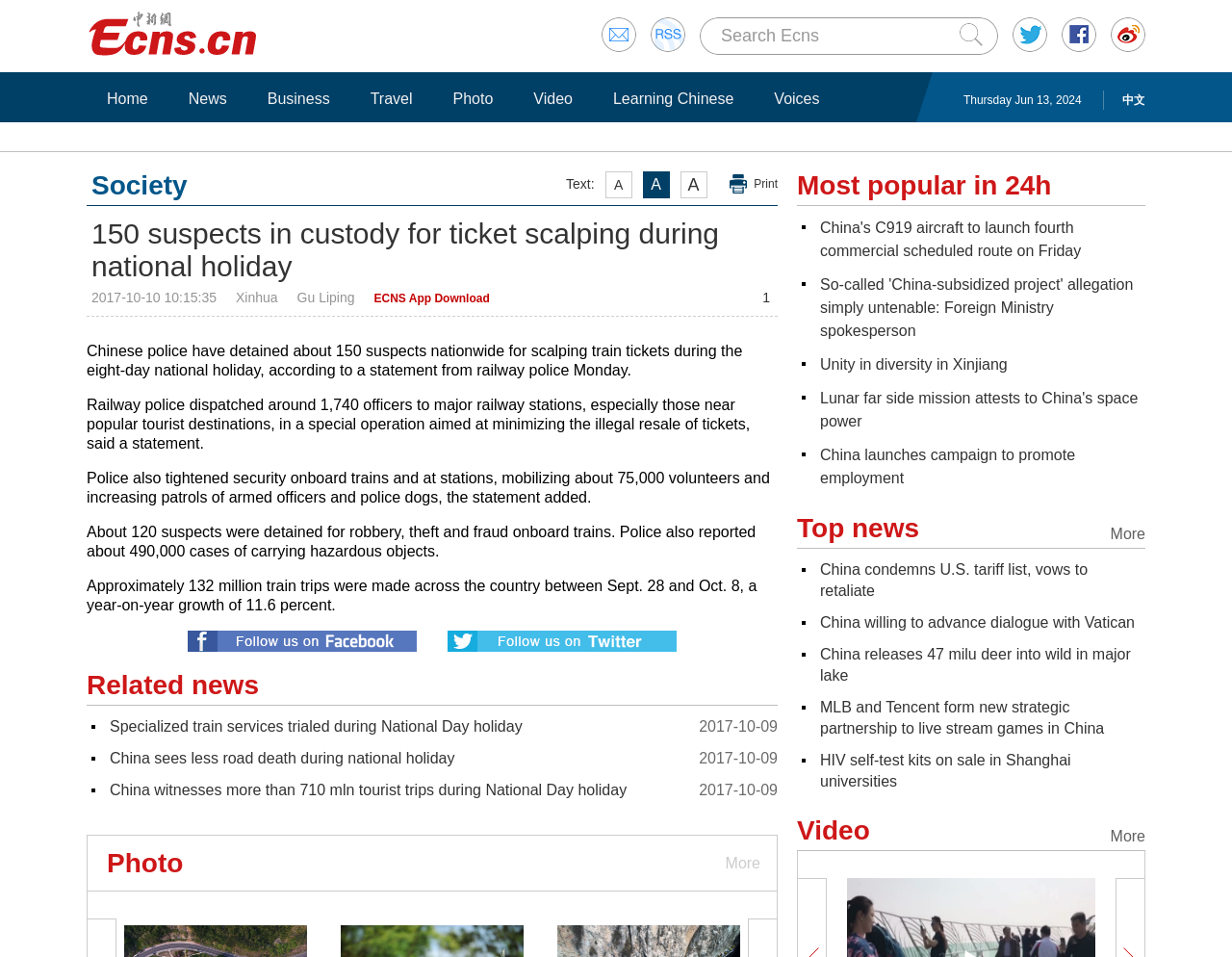Pinpoint the bounding box coordinates of the element that must be clicked to accomplish the following instruction: "Search Ecns". The coordinates should be in the format of four float numbers between 0 and 1, i.e., [left, top, right, bottom].

[0.585, 0.027, 0.665, 0.047]